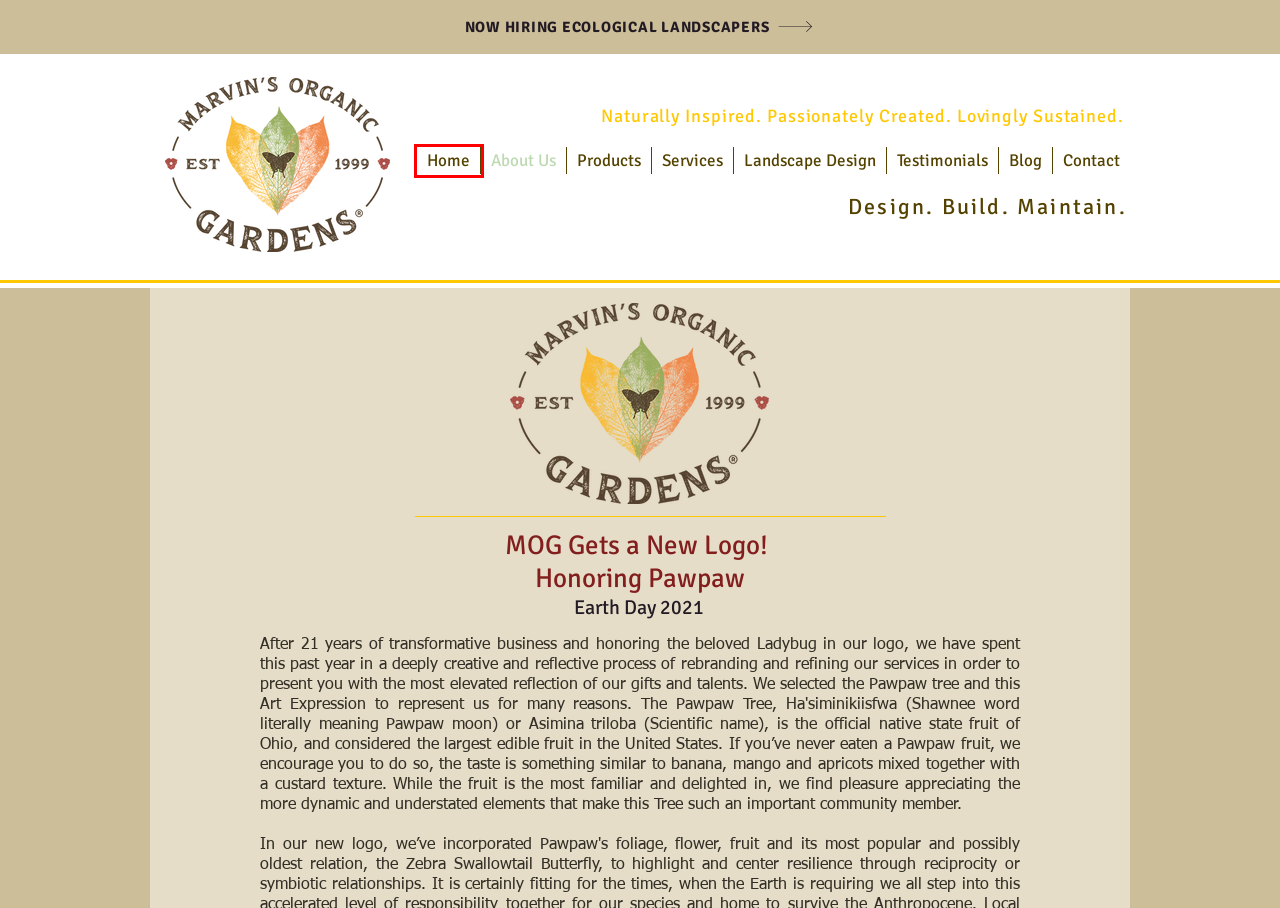You see a screenshot of a webpage with a red bounding box surrounding an element. Pick the webpage description that most accurately represents the new webpage after interacting with the element in the red bounding box. The options are:
A. Marvin's Organic Gardens, LLC | Career Opportunities
B. Marvin's Organic Gardens LLC  |  About Us
C. Marvin's Organic Gardens |  Our Blog
D. Marvins Organic Gardens LLC  |  Contact Us
E. Marvin's Organic Gardens | Our Moments of Joy
F. Marvin's Organic Gardens LLC  |  Our Services
G. Landscape Design Cincinnati OH - Marvin's Organic Garden
H. Landscape Design Cincinnati - Cincinnati Landscapers

H